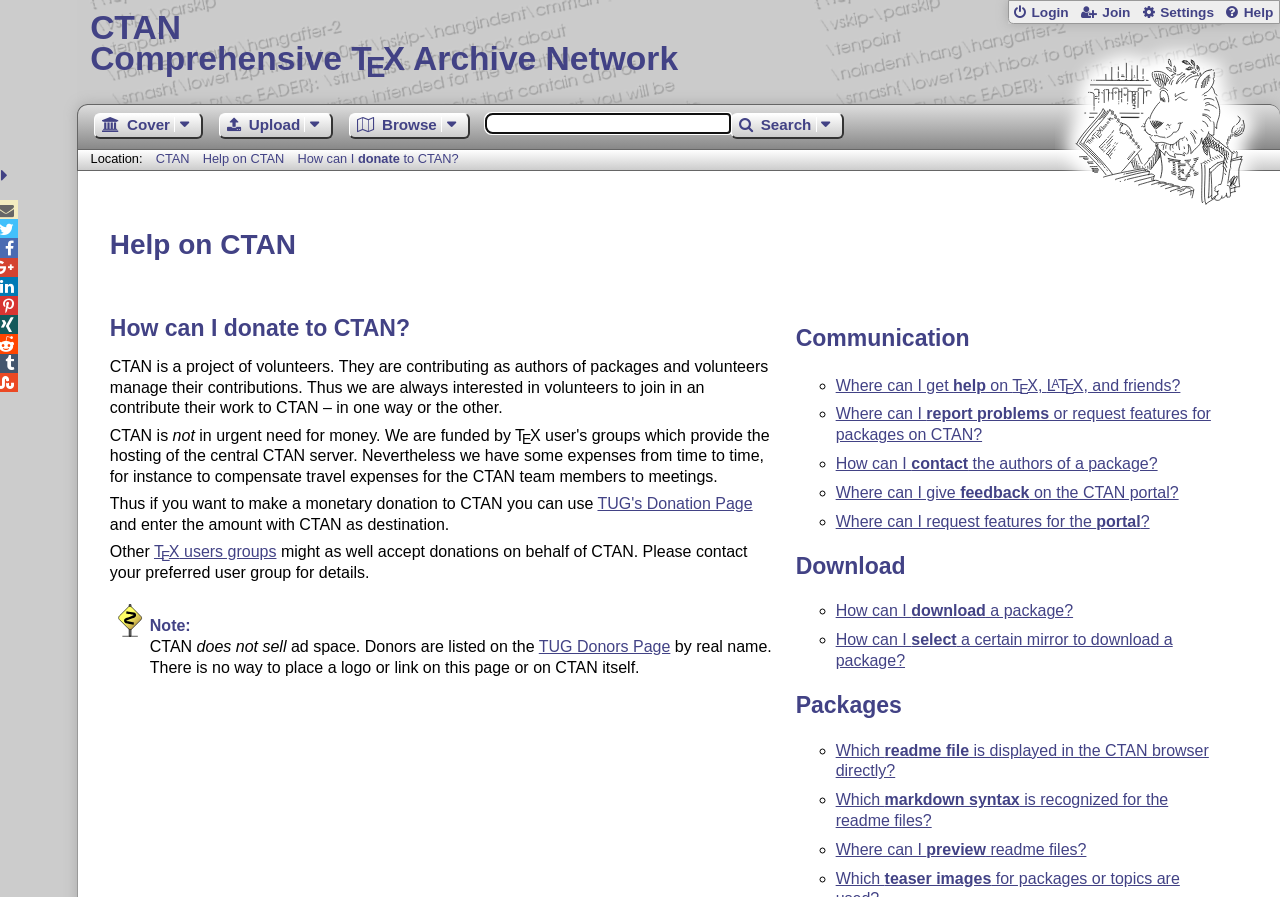Given the webpage screenshot, identify the bounding box of the UI element that matches this description: "TUG's Donation Page".

[0.467, 0.552, 0.588, 0.571]